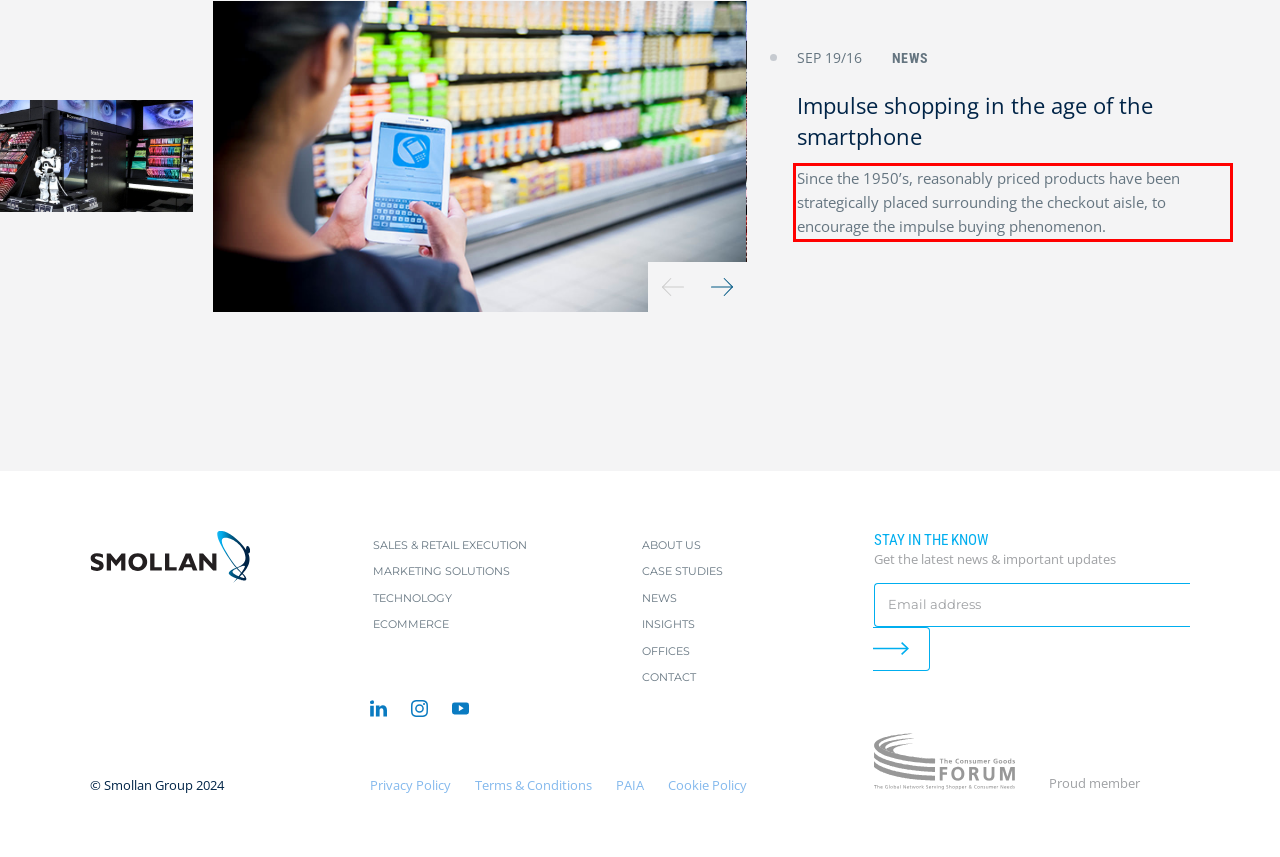Identify the text inside the red bounding box on the provided webpage screenshot by performing OCR.

Since the 1950’s, reasonably priced products have been strategically placed surrounding the checkout aisle, to encourage the impulse buying phenomenon.